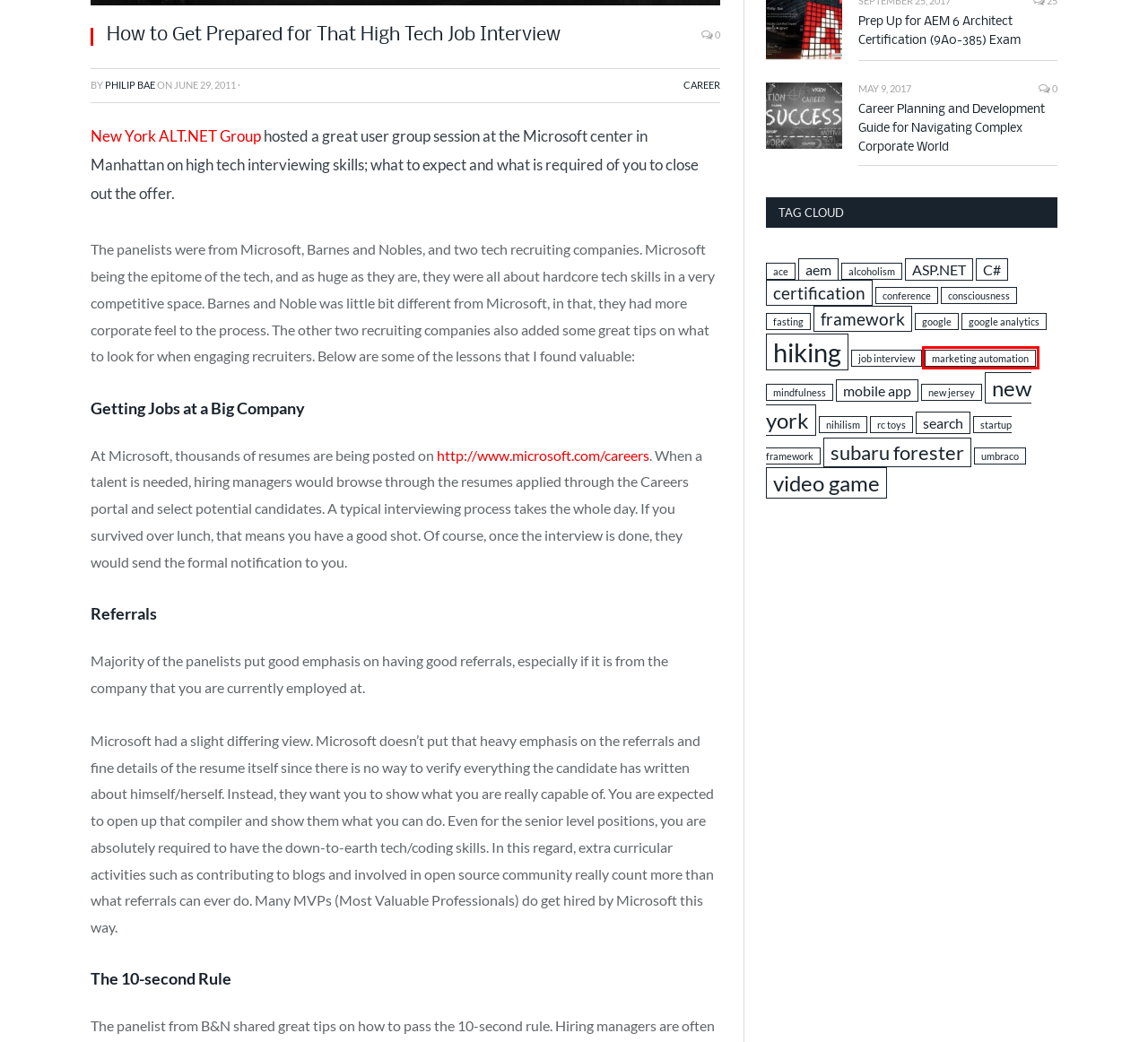Examine the screenshot of a webpage with a red rectangle bounding box. Select the most accurate webpage description that matches the new webpage after clicking the element within the bounding box. Here are the candidates:
A. new jersey
B. consciousness
C. subaru forester
D. umbraco
E. video game
F. marketing automation
G. Microsoft
H. mobile app

F